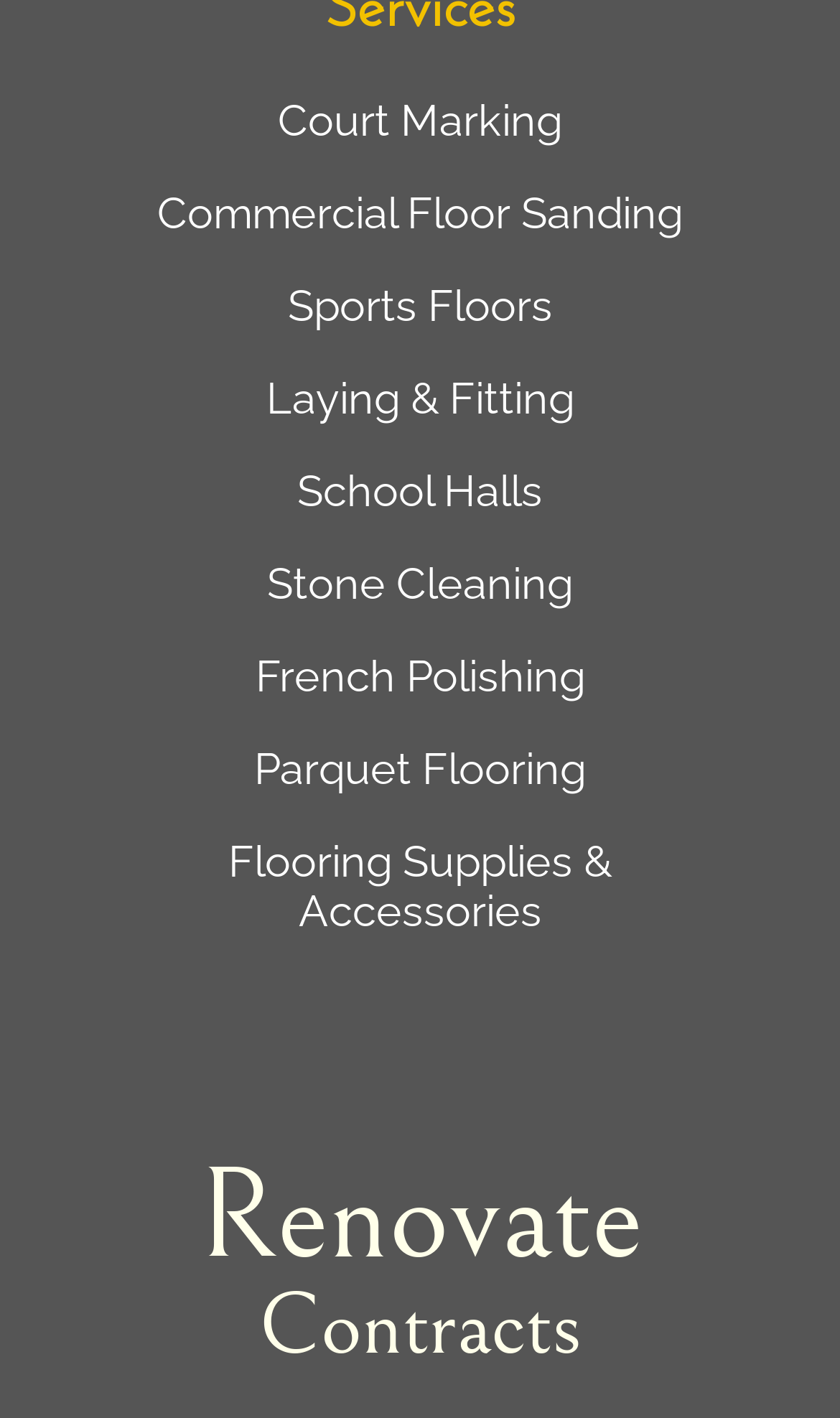Using the information in the image, could you please answer the following question in detail:
What is the last service listed?

The last link on the webpage is 'Flooring Supplies & Accessories', which suggests that it is the last service listed by the company.